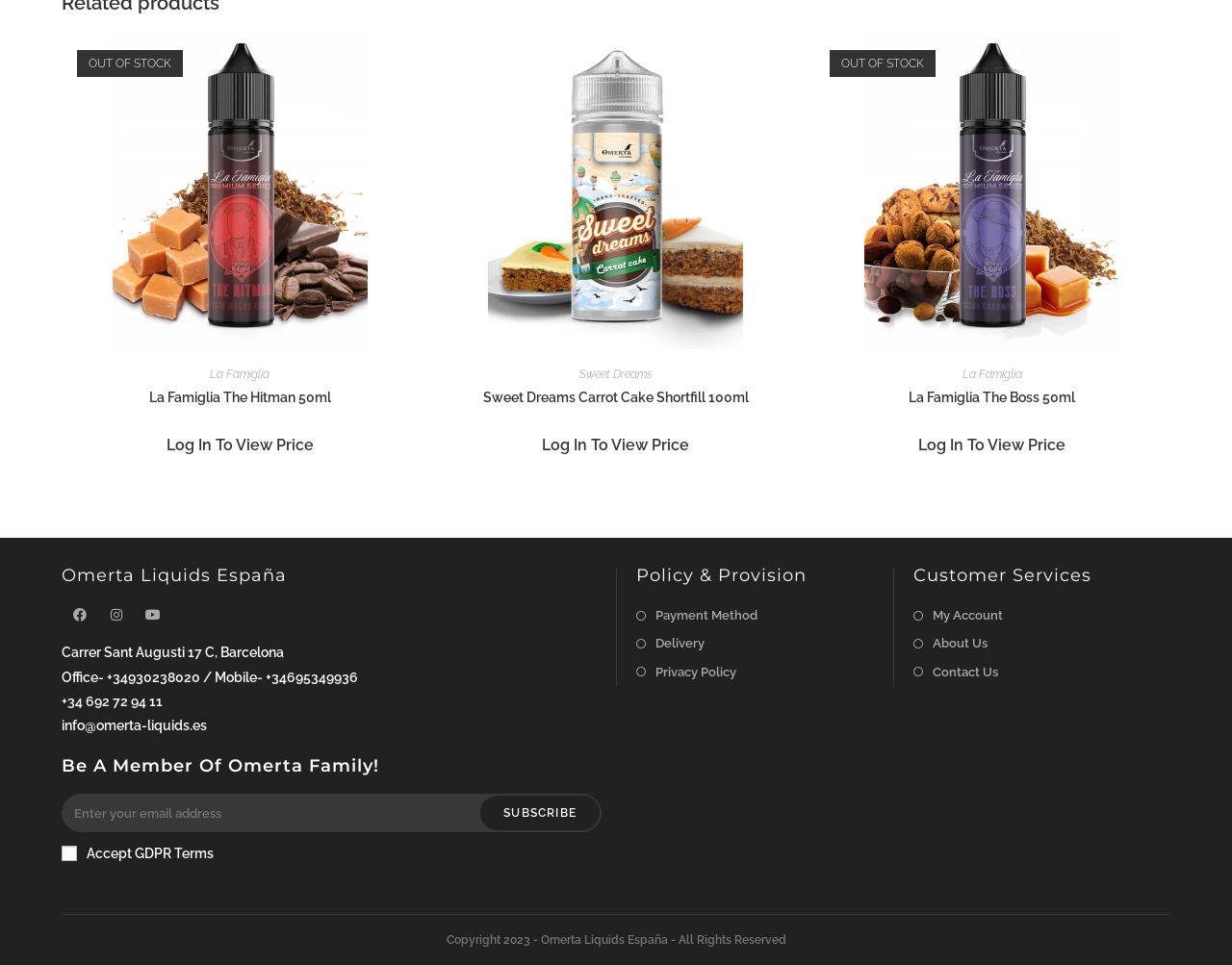Please determine the bounding box coordinates of the element to click in order to execute the following instruction: "Subscribe to Omerta Family newsletter". The coordinates should be four float numbers between 0 and 1, specified as [left, top, right, bottom].

[0.39, 0.825, 0.487, 0.861]